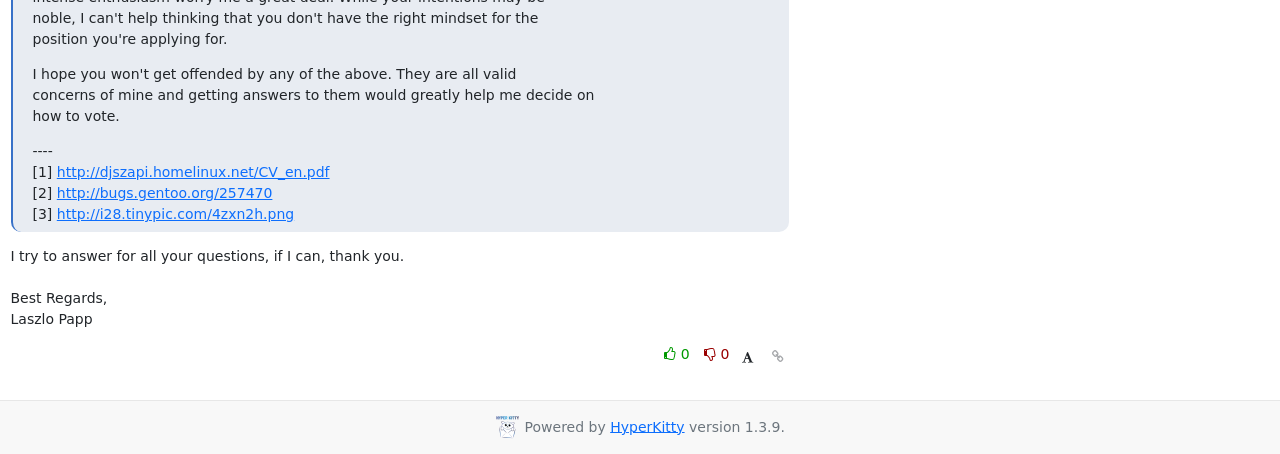How many links are there in the webpage?
Please answer the question with a single word or phrase, referencing the image.

5